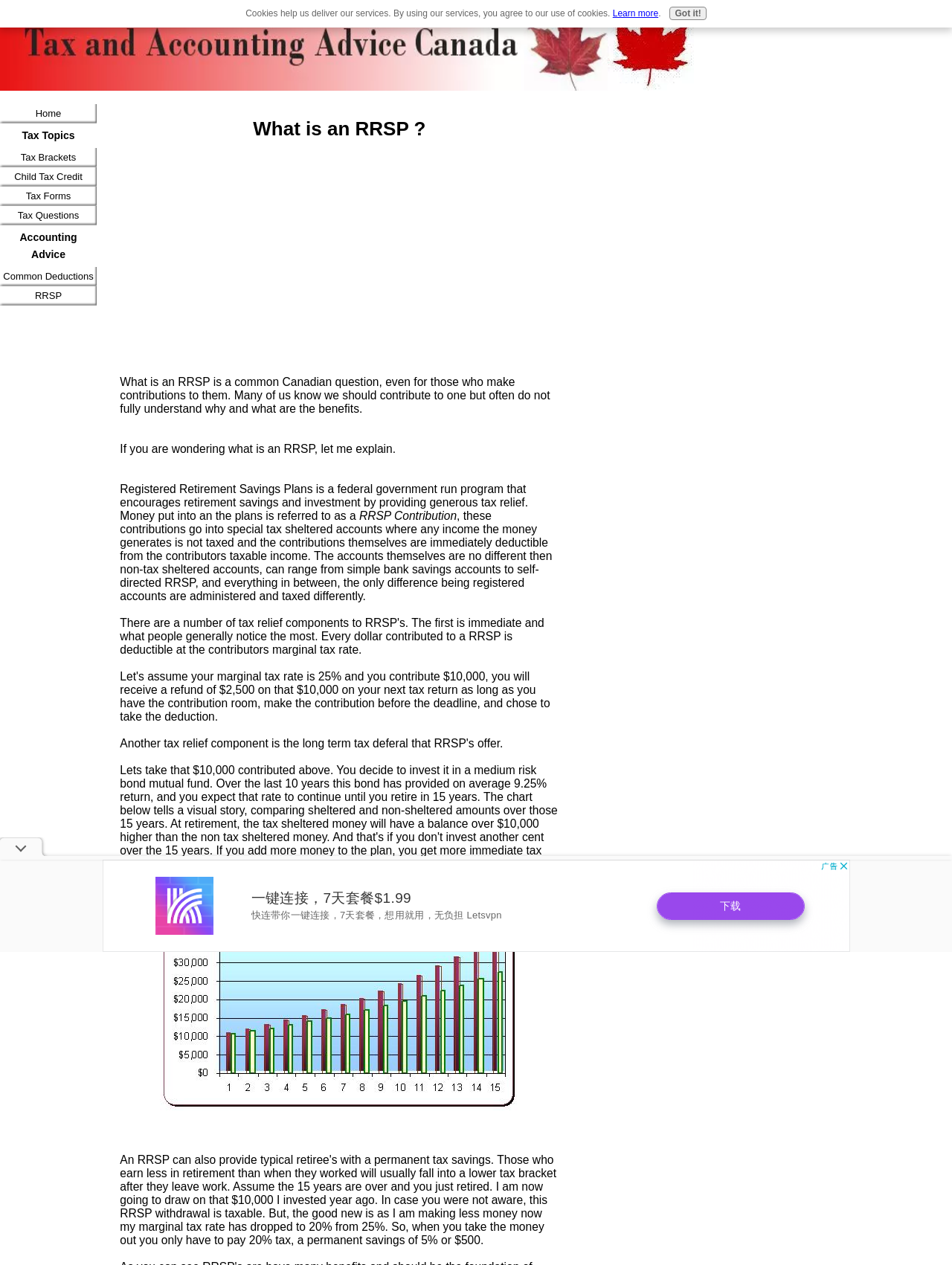Could you provide the bounding box coordinates for the portion of the screen to click to complete this instruction: "Click the 'Home' link"?

[0.0, 0.082, 0.102, 0.098]